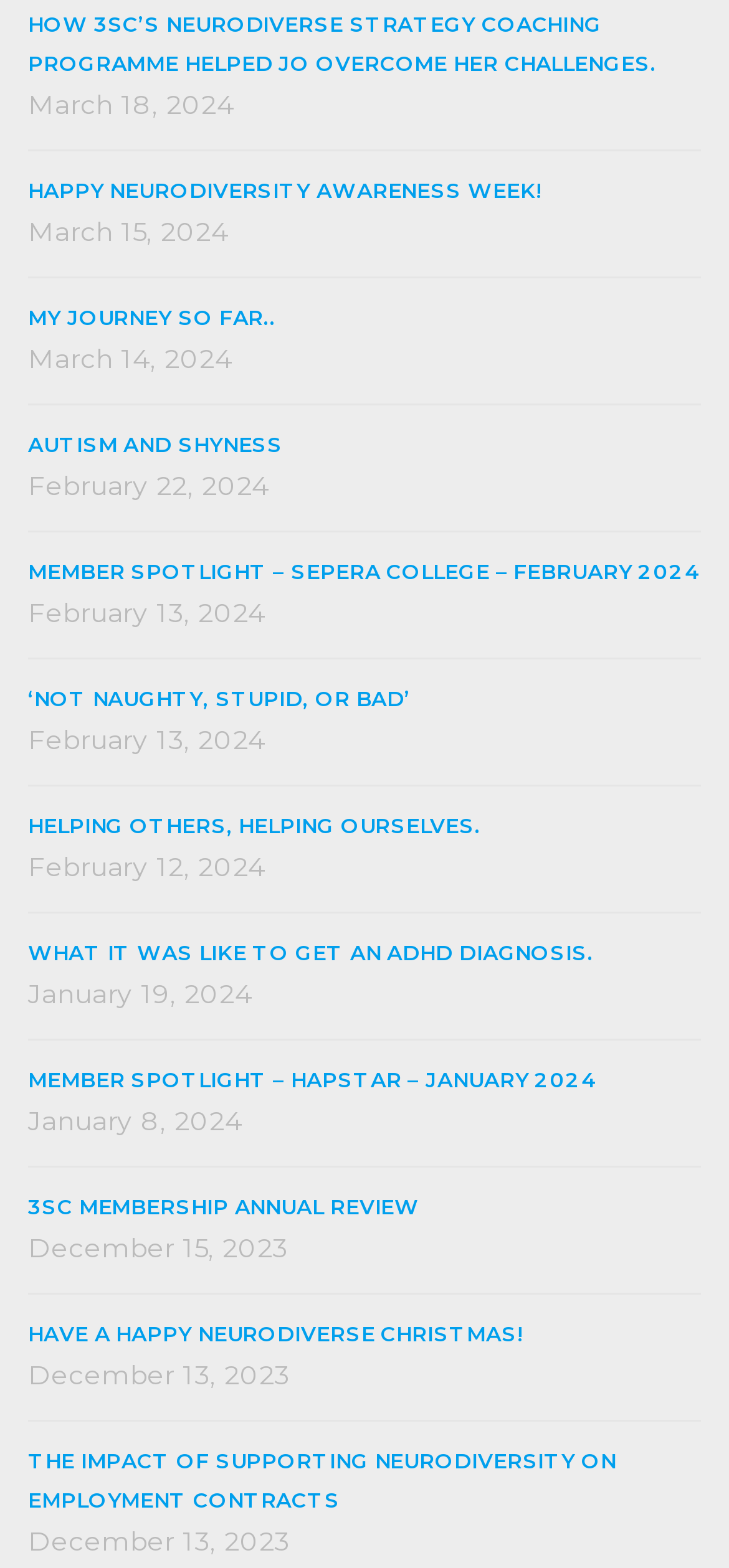Using the webpage screenshot, locate the HTML element that fits the following description and provide its bounding box: "Autism and Shyness".

[0.038, 0.275, 0.388, 0.292]